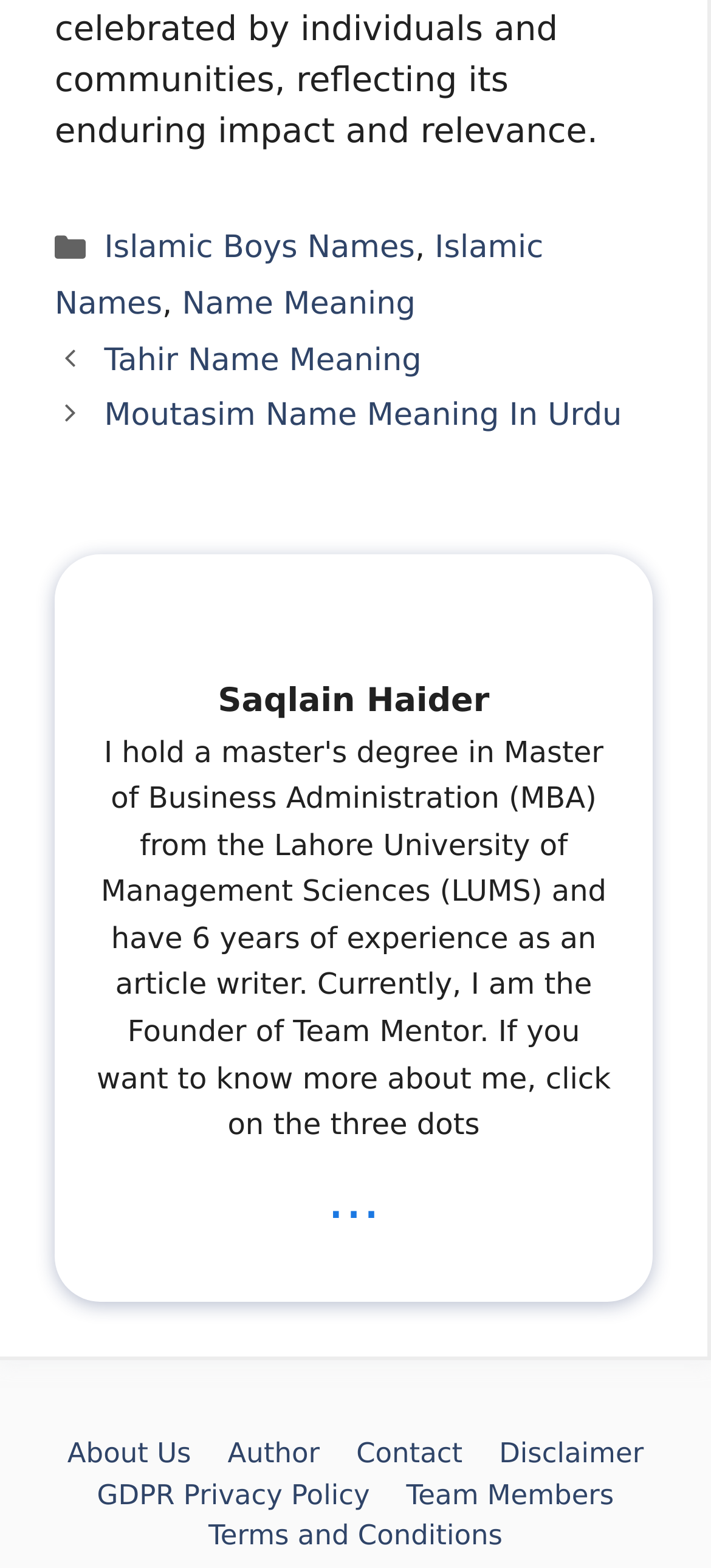How many categories are listed?
Please answer the question as detailed as possible.

I counted the number of categories listed in the footer section, which are 'Islamic Boys Names' and 'Islamic Names'.